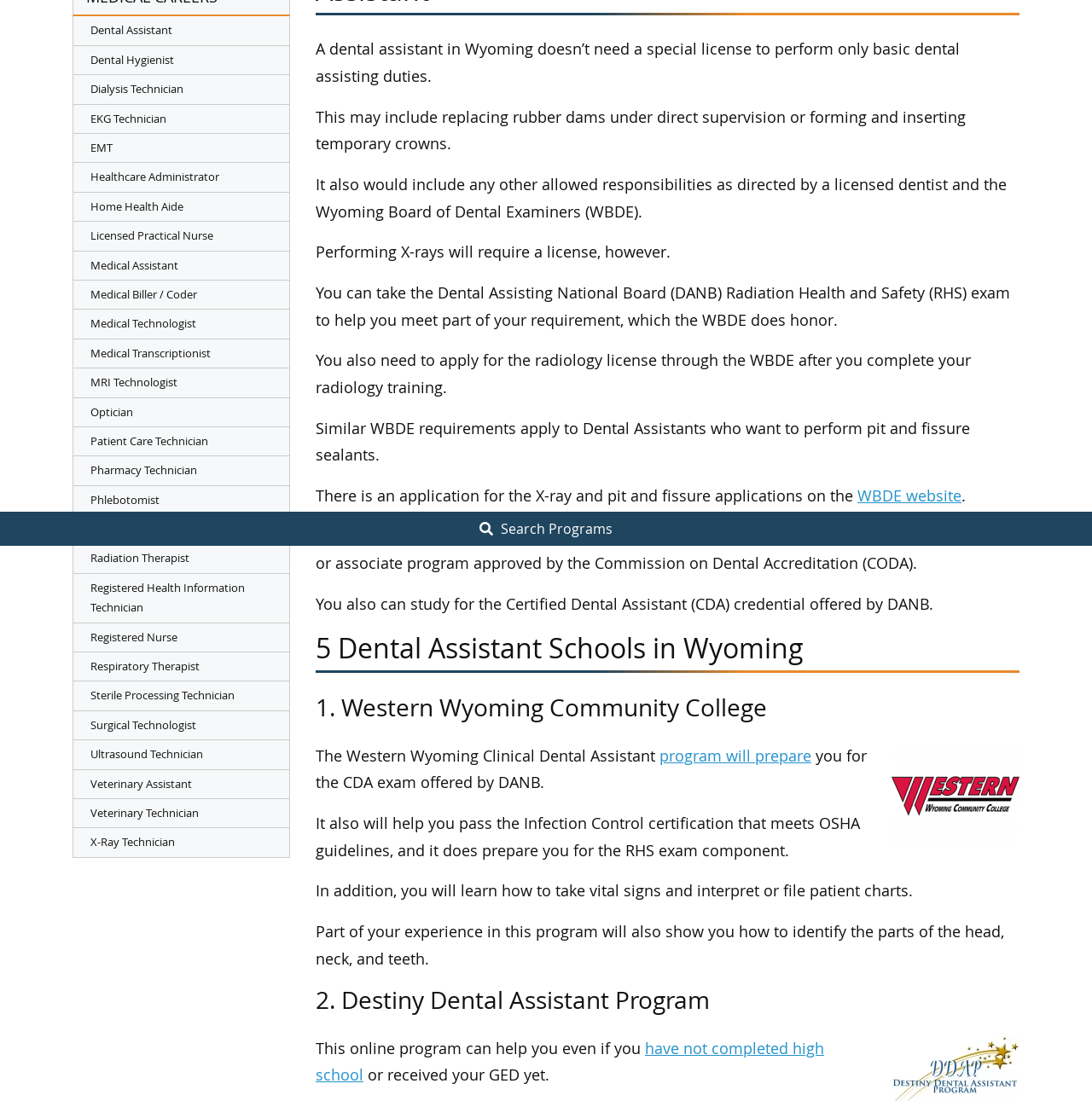Using the description: "have not completed high school", identify the bounding box of the corresponding UI element in the screenshot.

[0.289, 0.943, 0.755, 0.986]